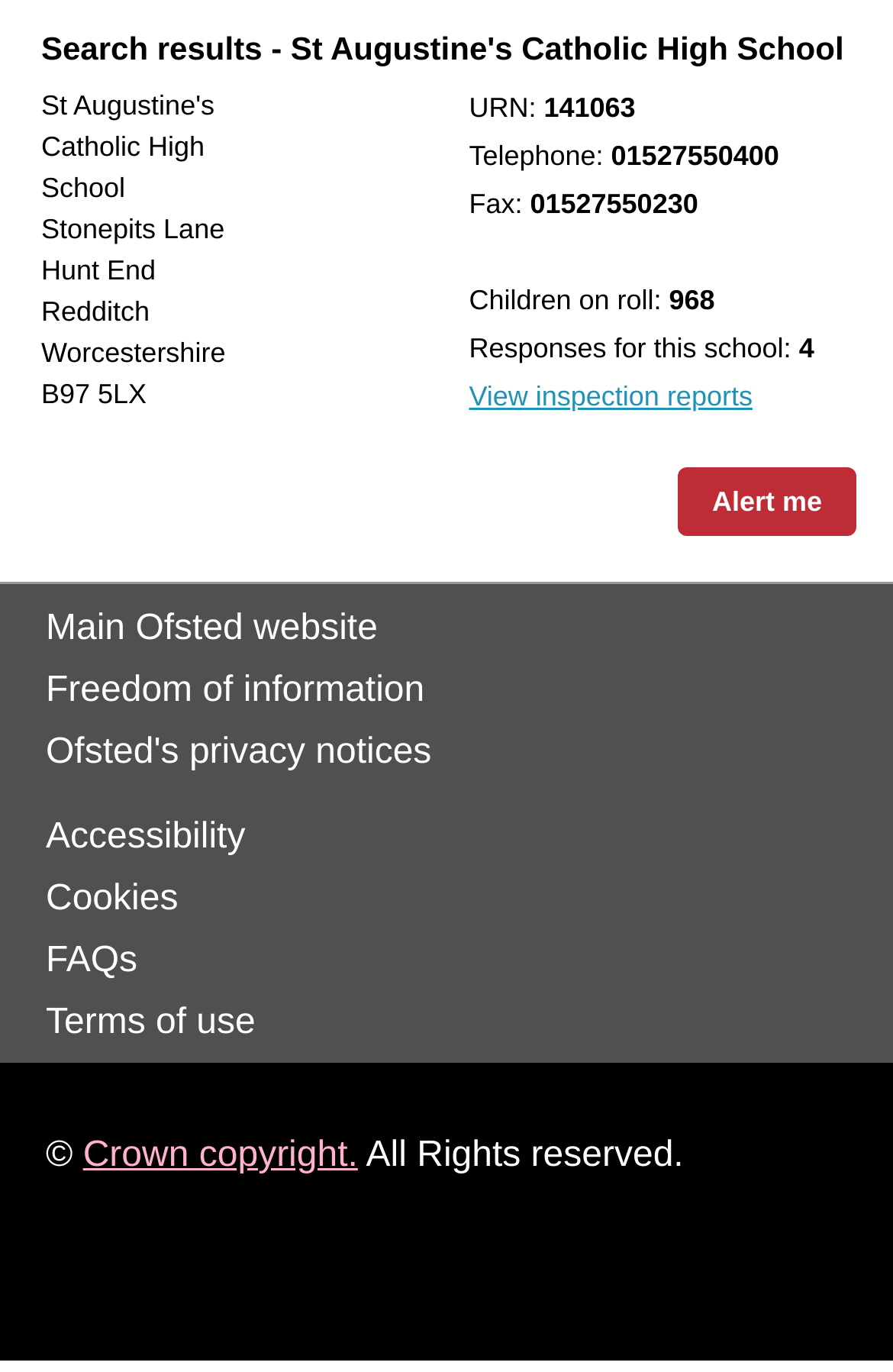Respond with a single word or phrase to the following question: How many children are on roll at this school?

968